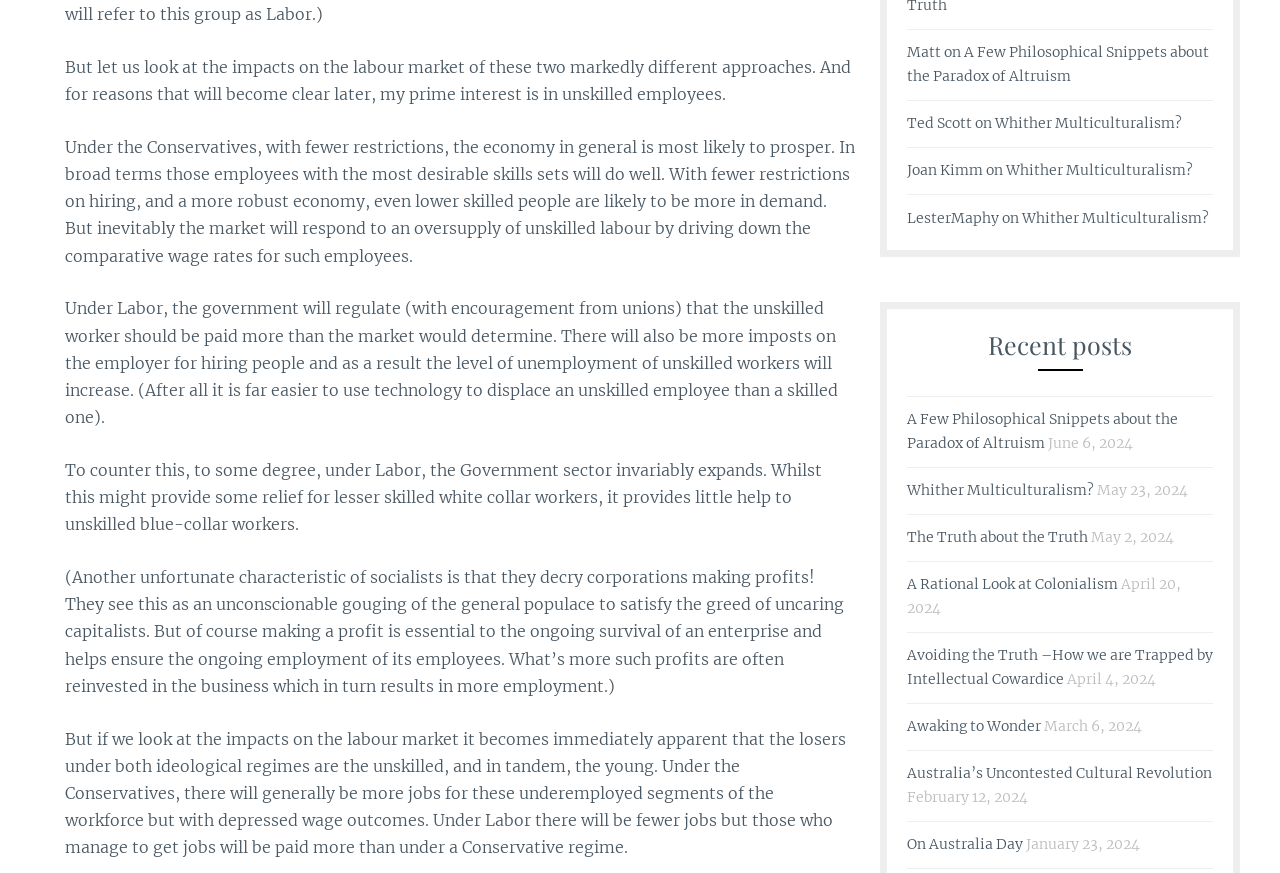Please specify the bounding box coordinates of the region to click in order to perform the following instruction: "Click on the link 'The Truth about the Truth'".

[0.709, 0.605, 0.85, 0.628]